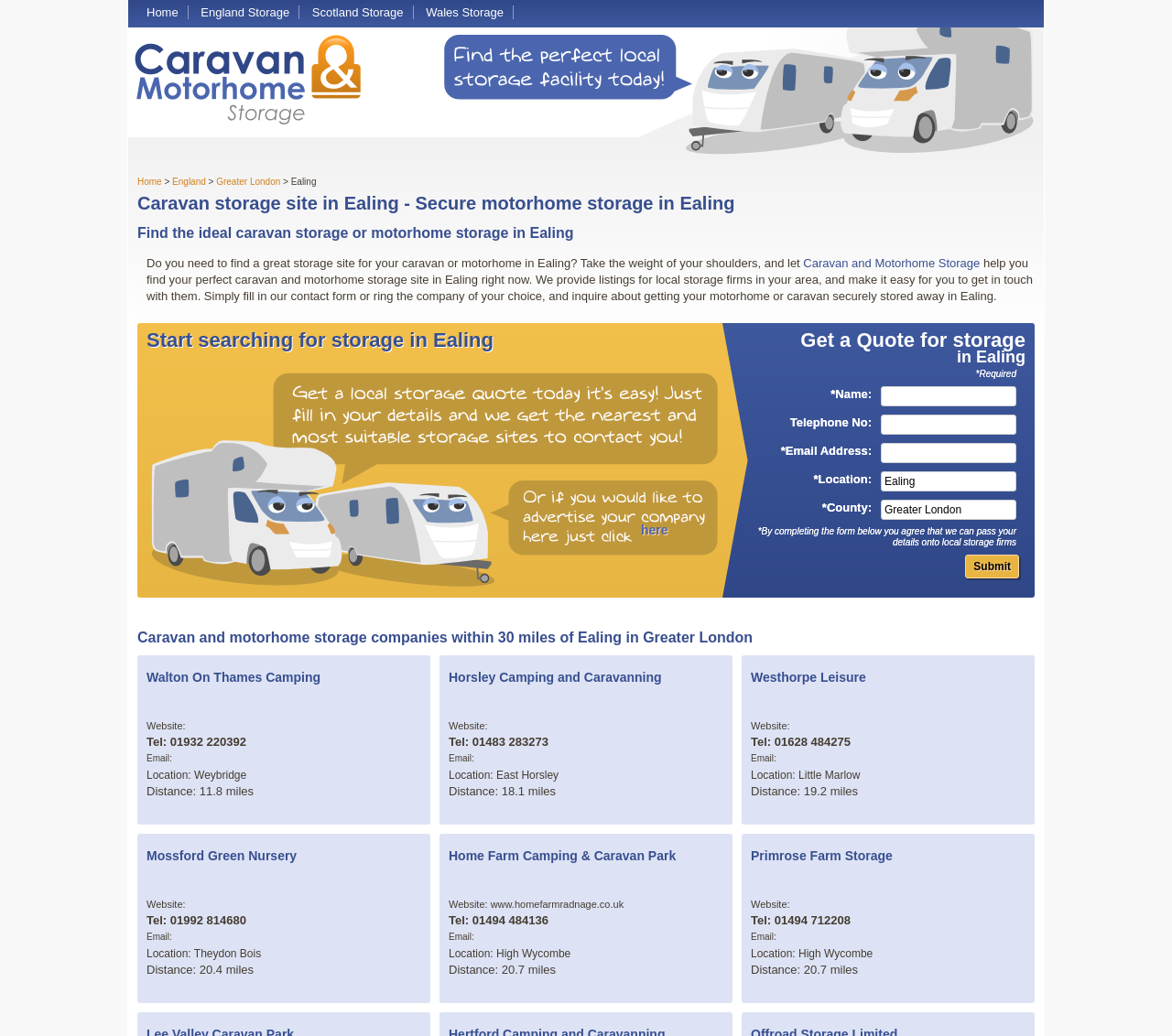Please answer the following question using a single word or phrase: What information is required to submit the contact form?

Name, Telephone No, Email, Location, County